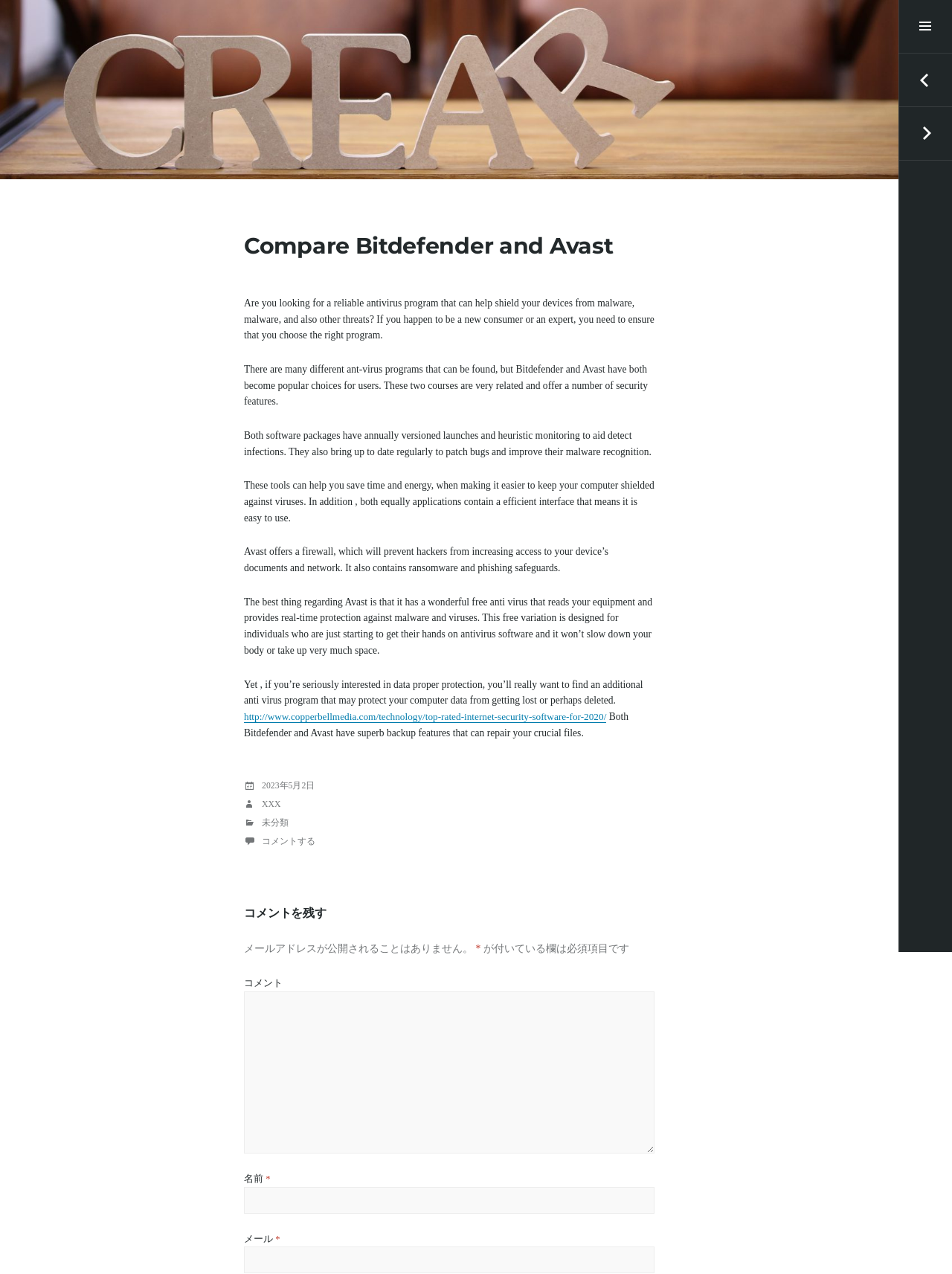Using details from the image, please answer the following question comprehensively:
Is there a free version of Avast antivirus?

The webpage mentions that Avast has a wonderful free antivirus that reads a device and provides real-time protection against malware and viruses.